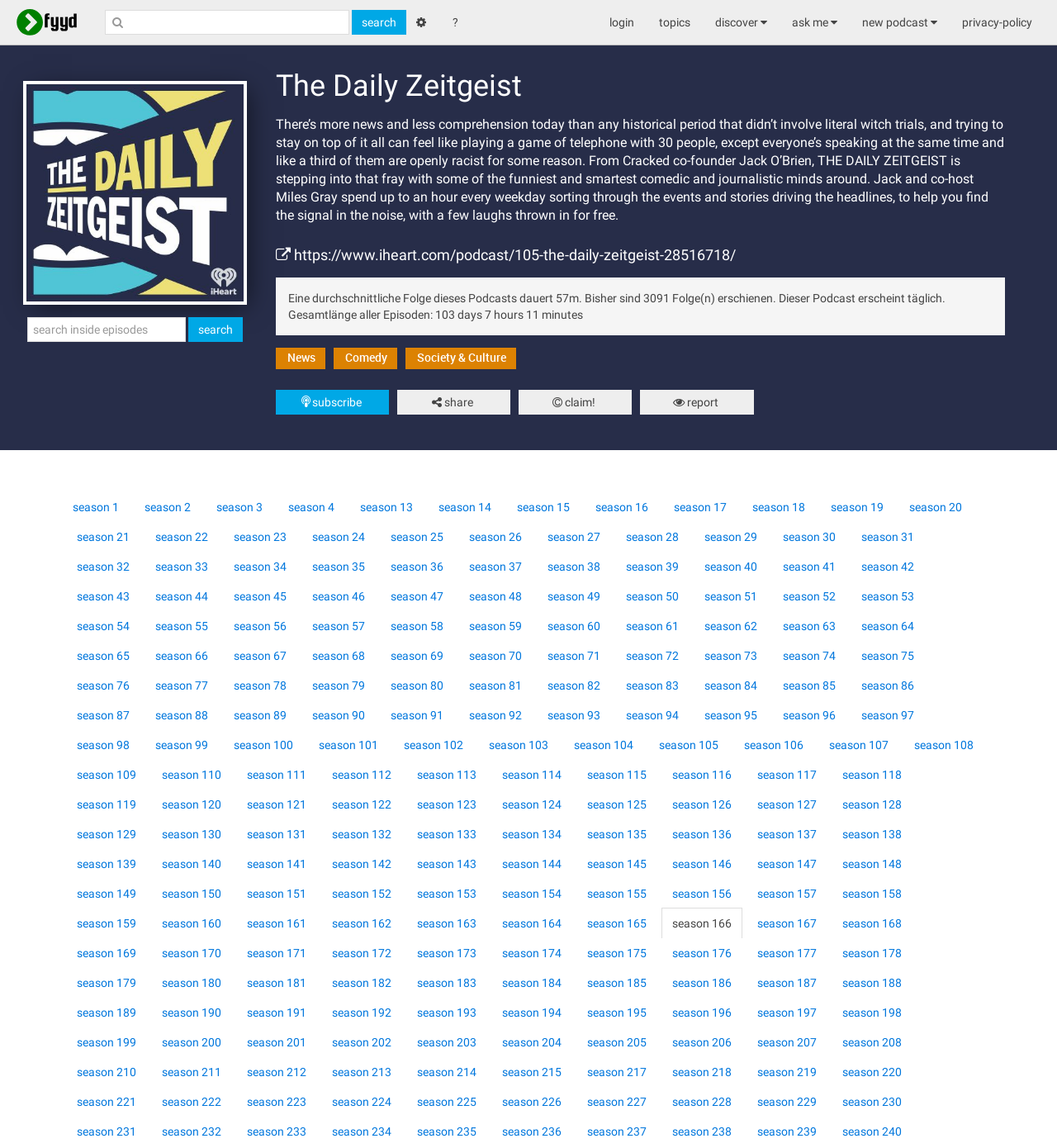Answer the question below using just one word or a short phrase: 
How many episodes are there in total?

3091